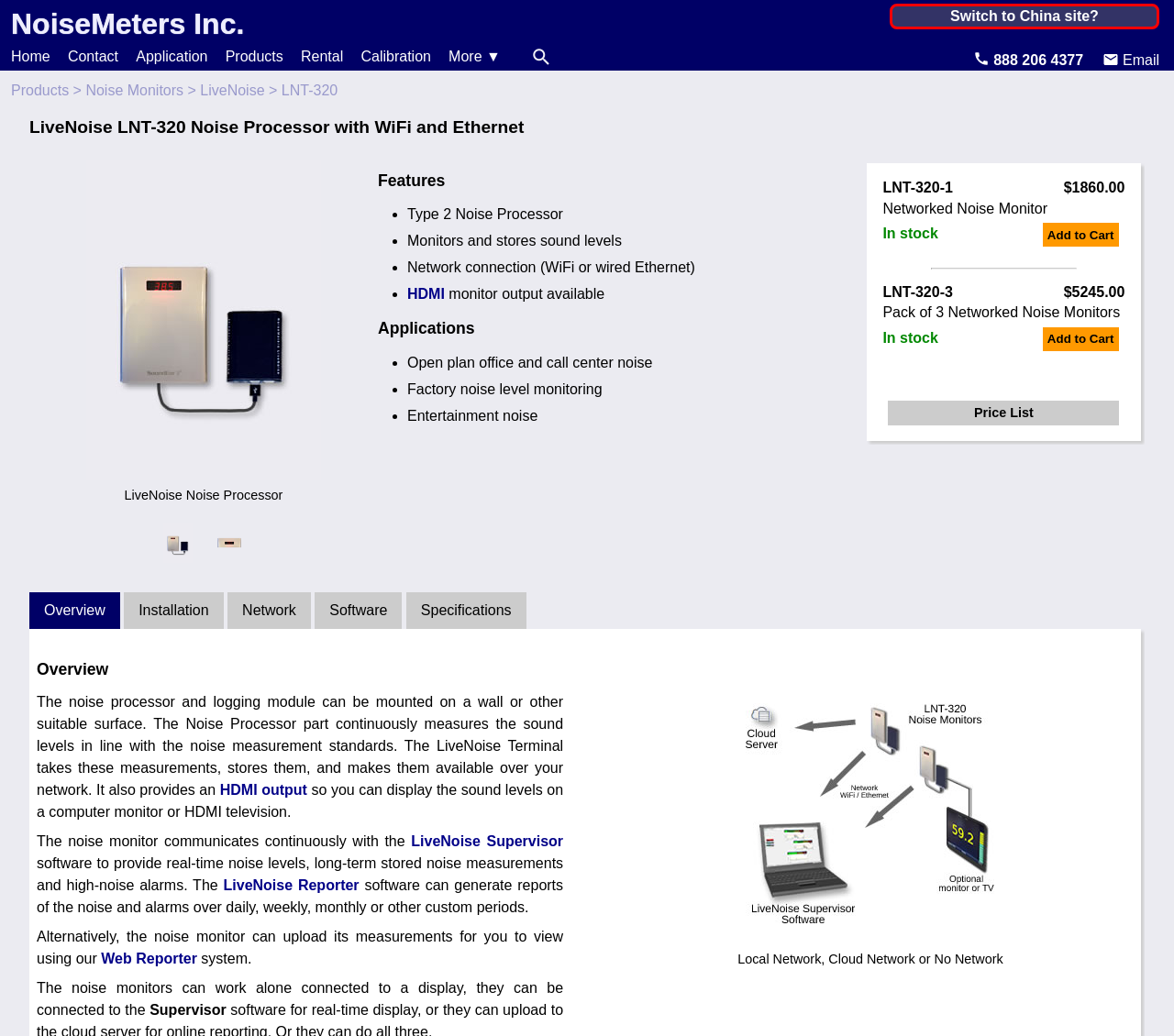What is the name of the company?
By examining the image, provide a one-word or phrase answer.

NoiseMeters Inc.